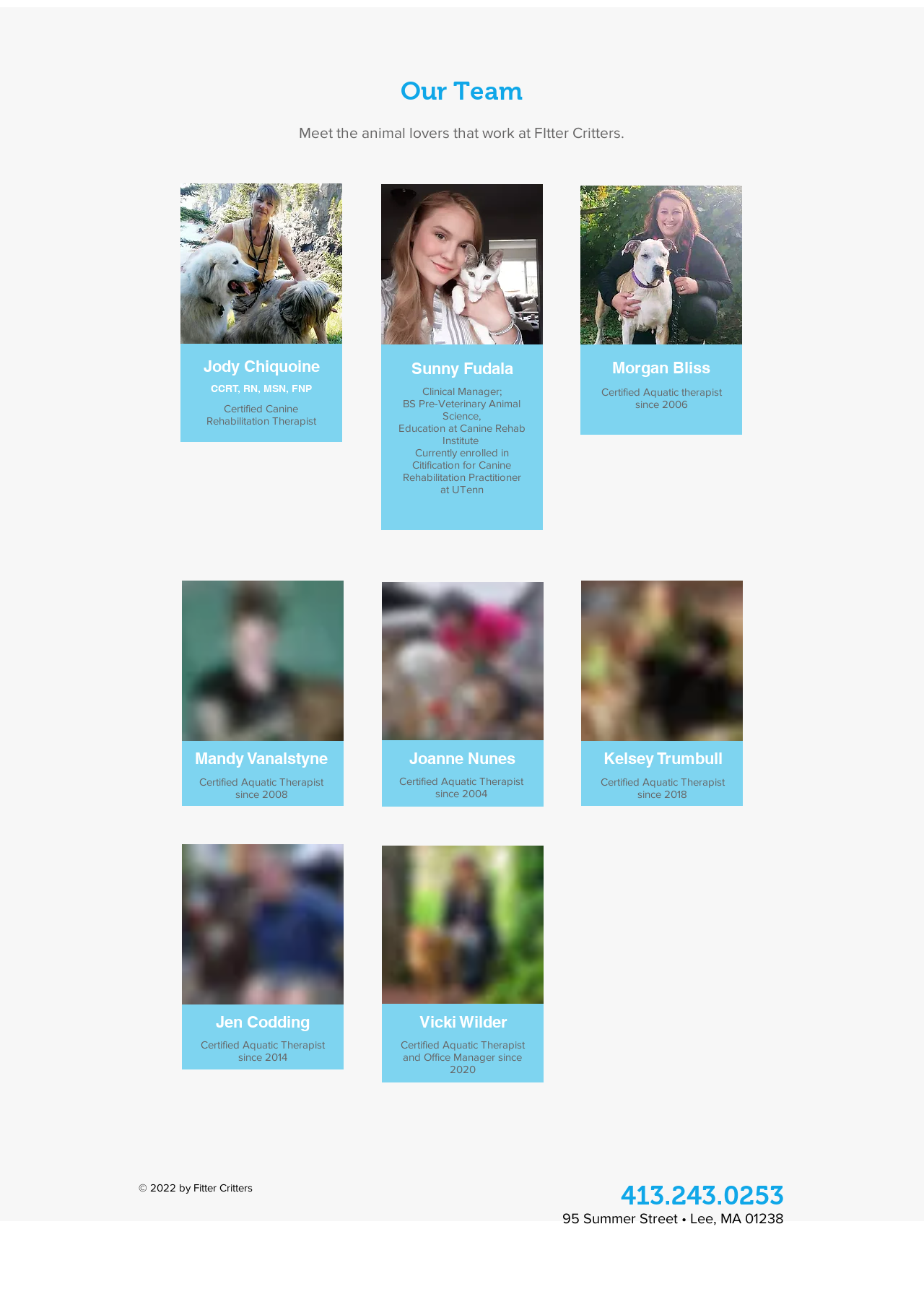Please provide a short answer using a single word or phrase for the question:
How many team members are listed on this webpage?

8